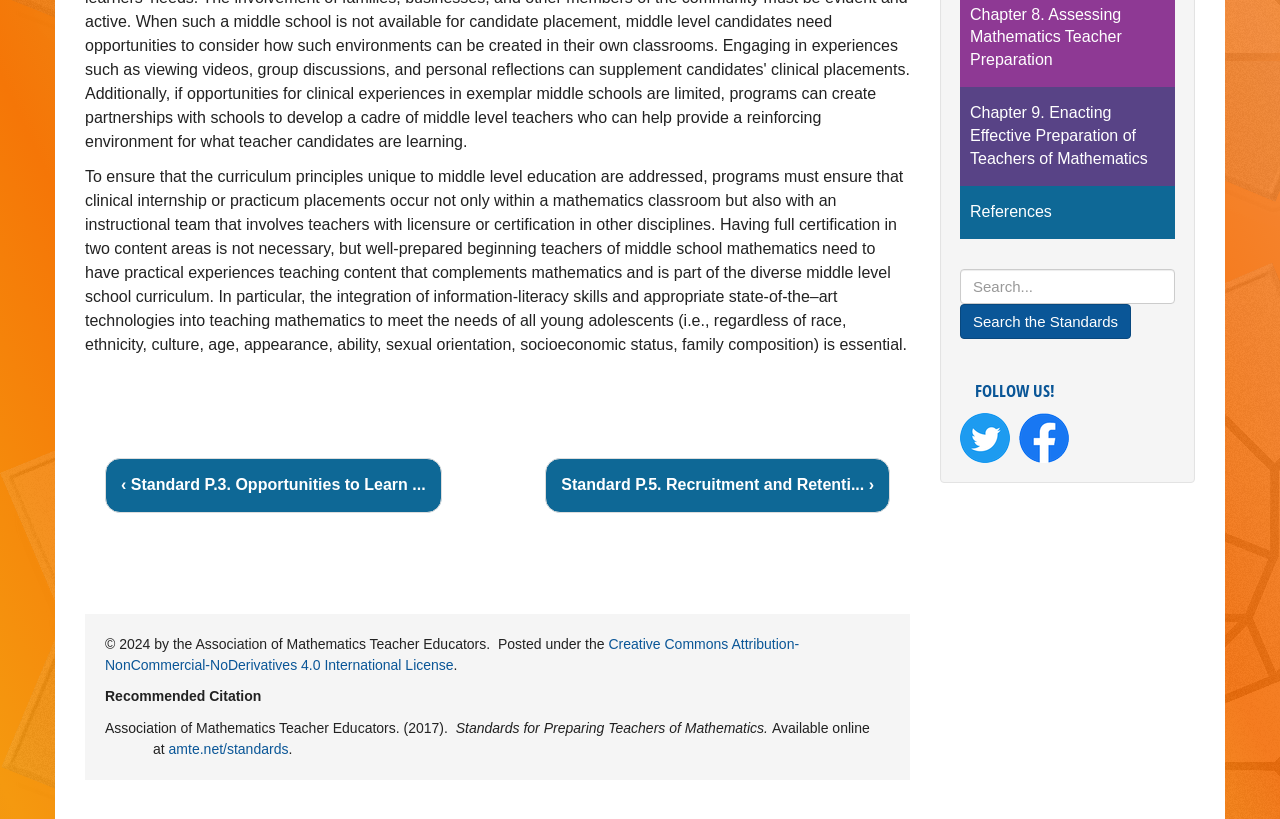Answer the question below using just one word or a short phrase: 
What is the license type of the content?

Creative Commons Attribution-NonCommercial-NoDerivatives 4.0 International License